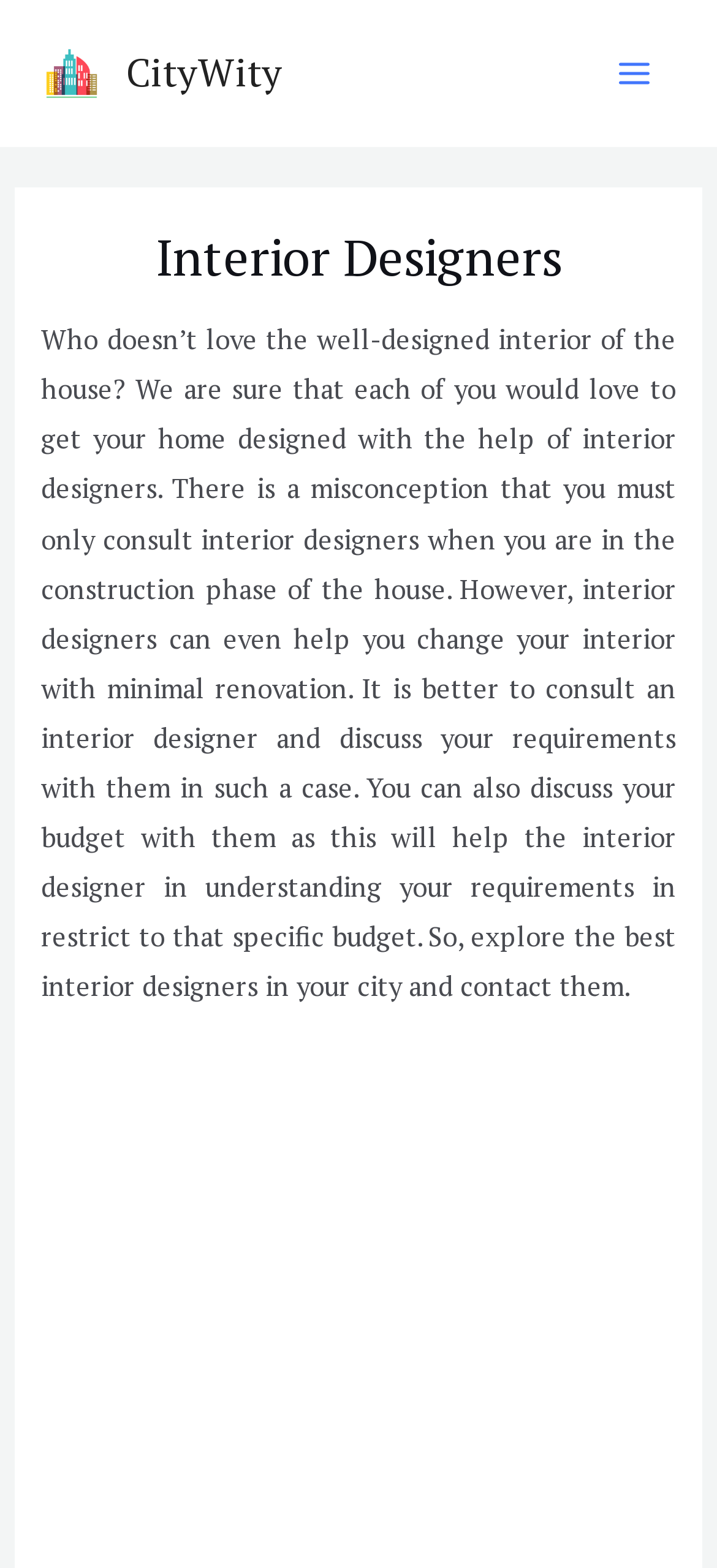What is the name of the website?
Kindly offer a detailed explanation using the data available in the image.

The name of the website can be found in the top-left corner of the webpage, where it is written as 'CityWity' and also has an image with the same name.